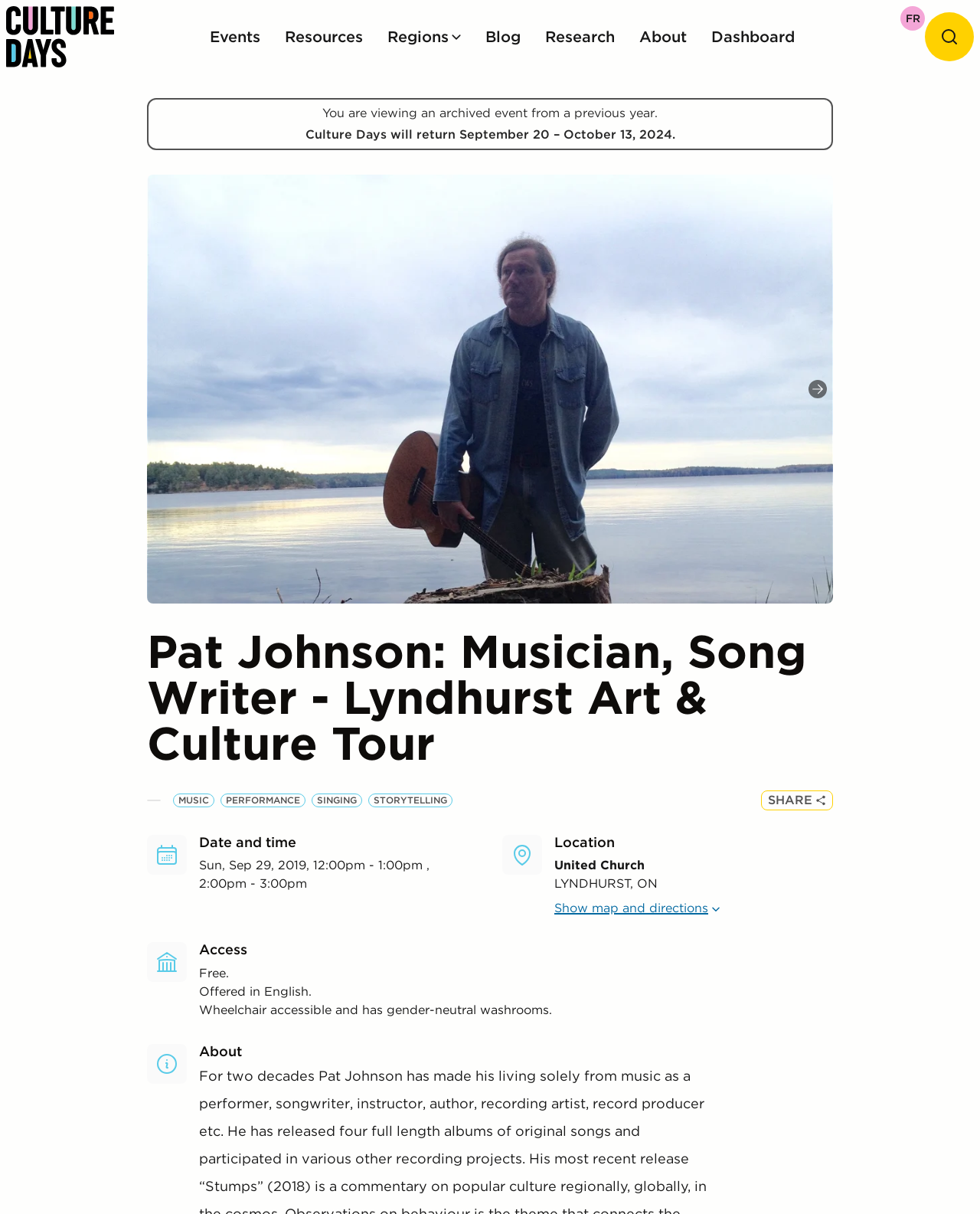Please extract the title of the webpage.

Pat Johnson: Musician, Song Writer - Lyndhurst Art & Culture Tour